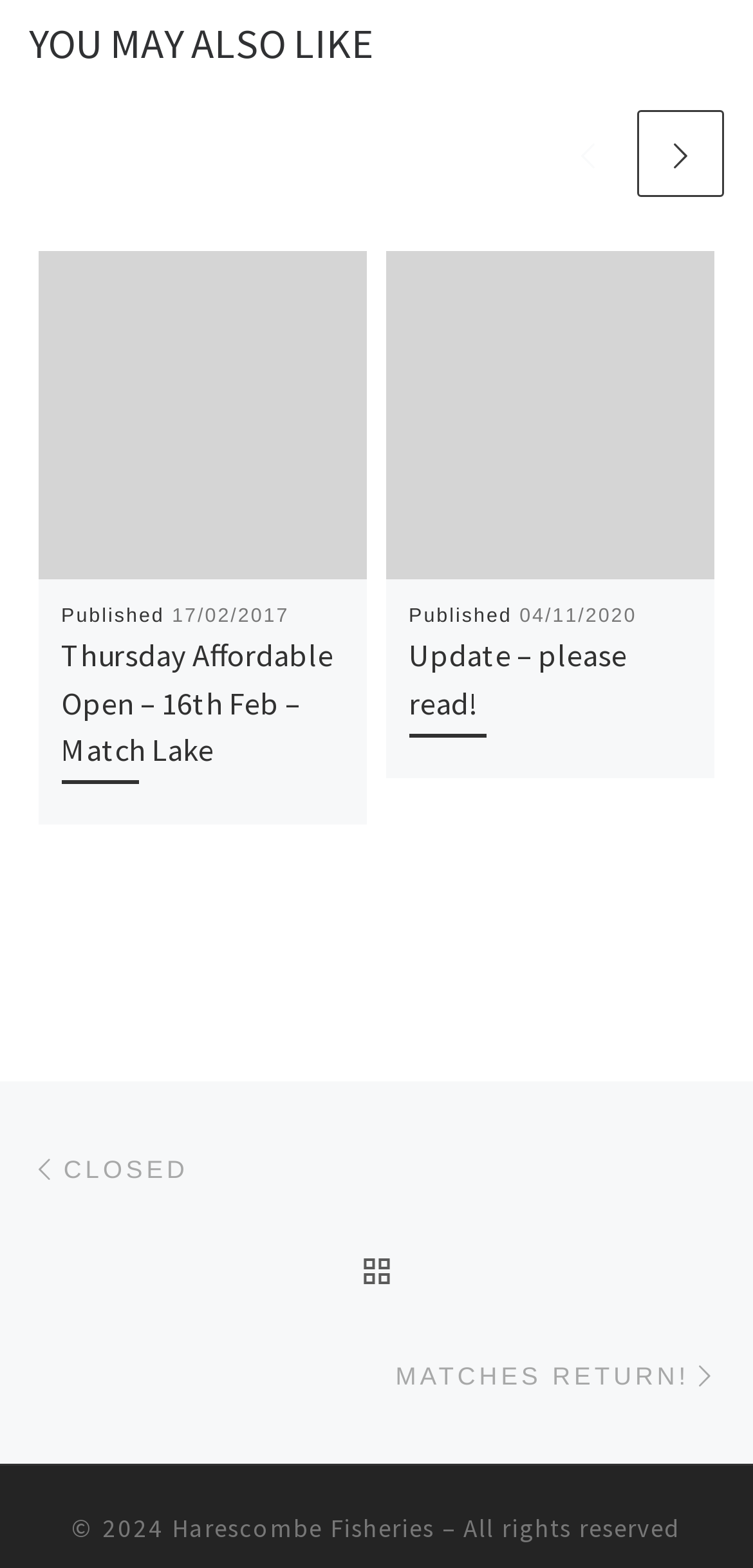Find and specify the bounding box coordinates that correspond to the clickable region for the instruction: "Go back to post list".

[0.474, 0.779, 0.526, 0.845]